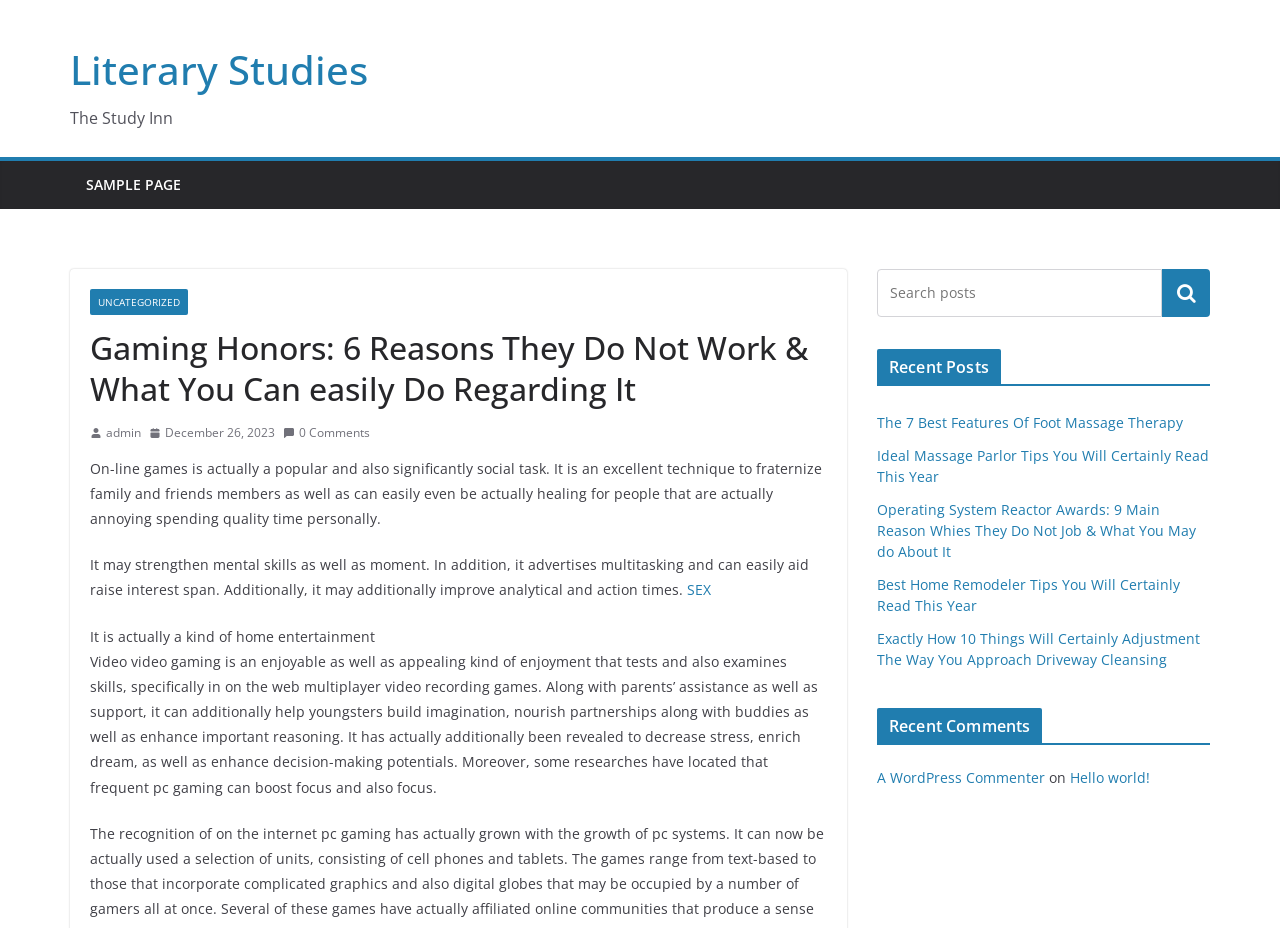Determine the bounding box for the UI element as described: "December 26, 2023December 19, 2023". The coordinates should be represented as four float numbers between 0 and 1, formatted as [left, top, right, bottom].

[0.116, 0.455, 0.215, 0.478]